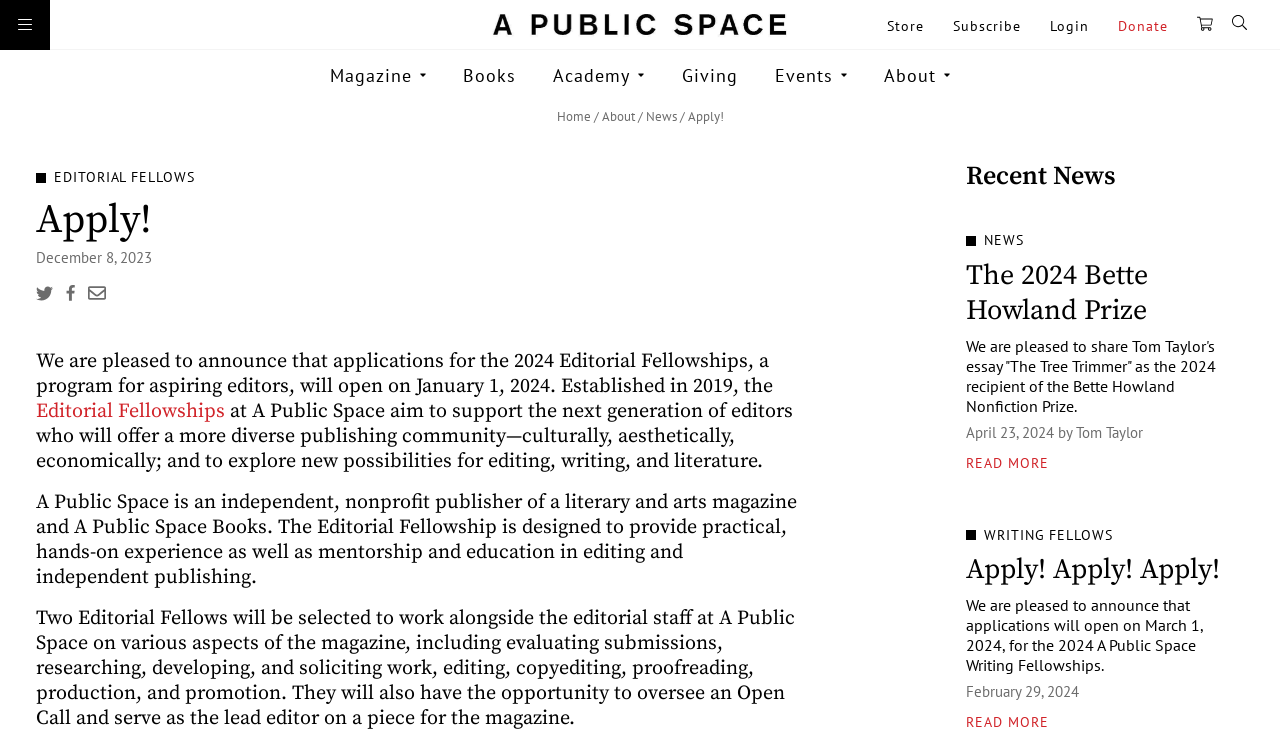What is the name of the literary and arts magazine?
Utilize the image to construct a detailed and well-explained answer.

The webpage mentions that A Public Space is an independent, nonprofit publisher of a literary and arts magazine and A Public Space Books.